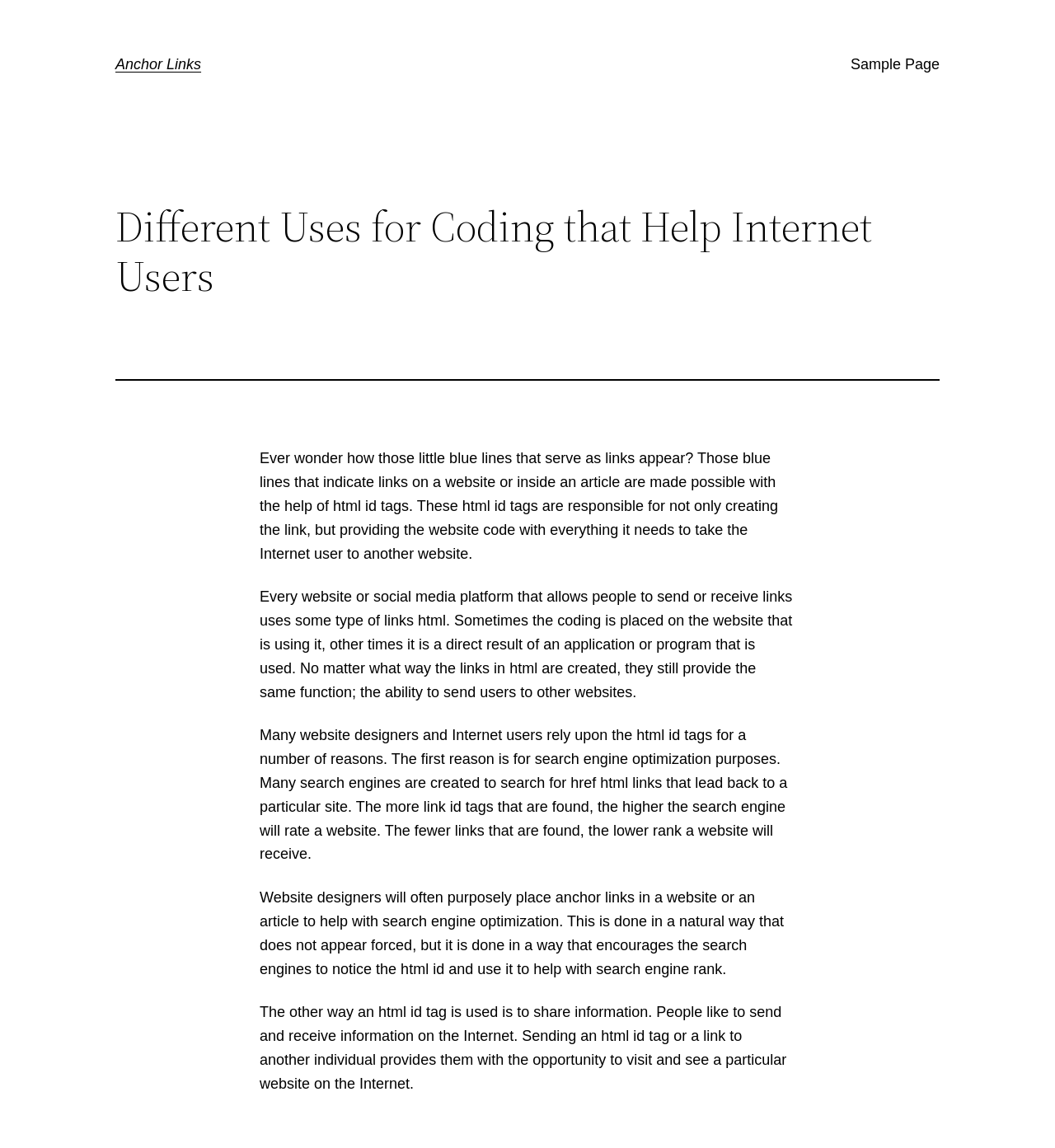What is the purpose of html id tags? Please answer the question using a single word or phrase based on the image.

Create links and aid search engine optimization